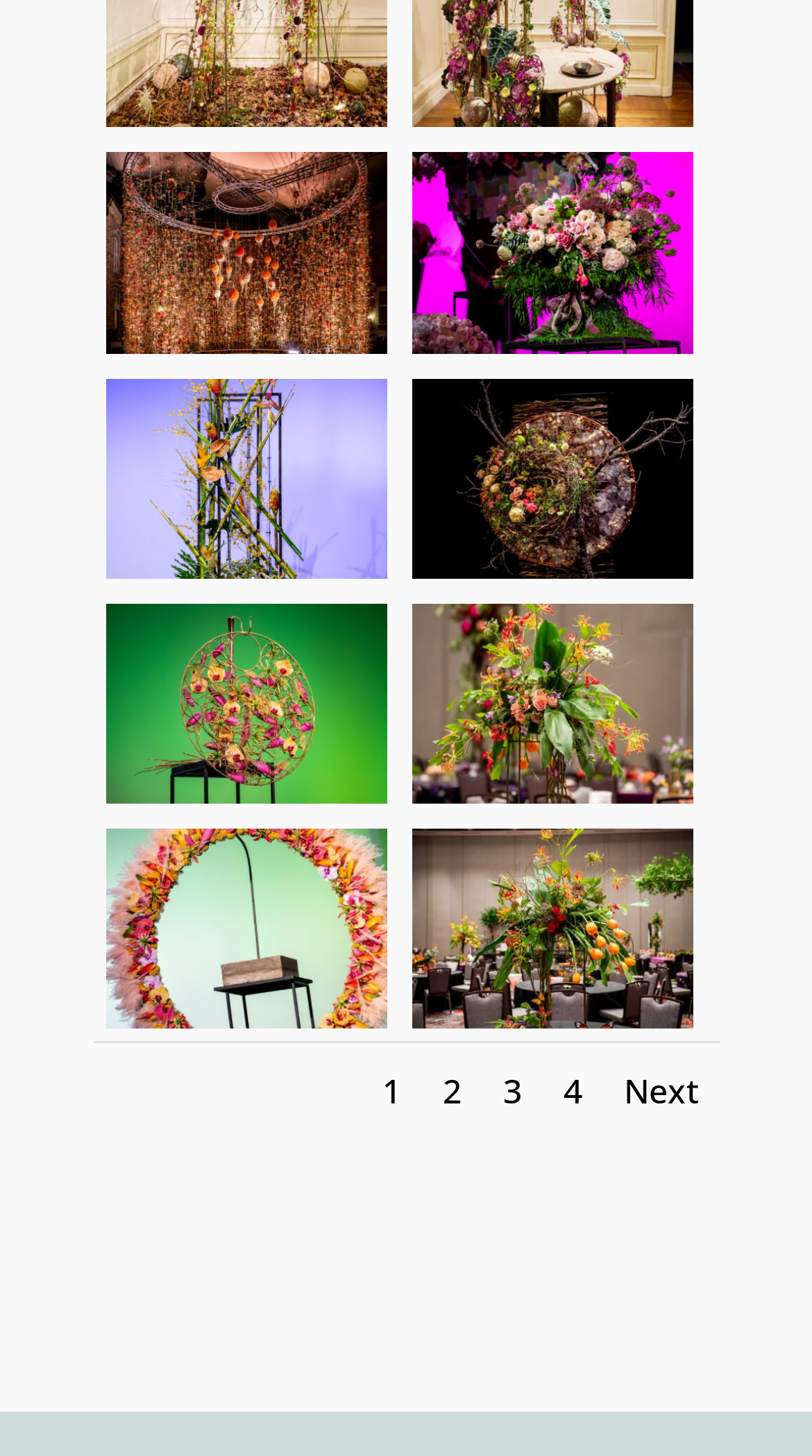Give a one-word or one-phrase response to the question:
How many links are there on the webpage?

12